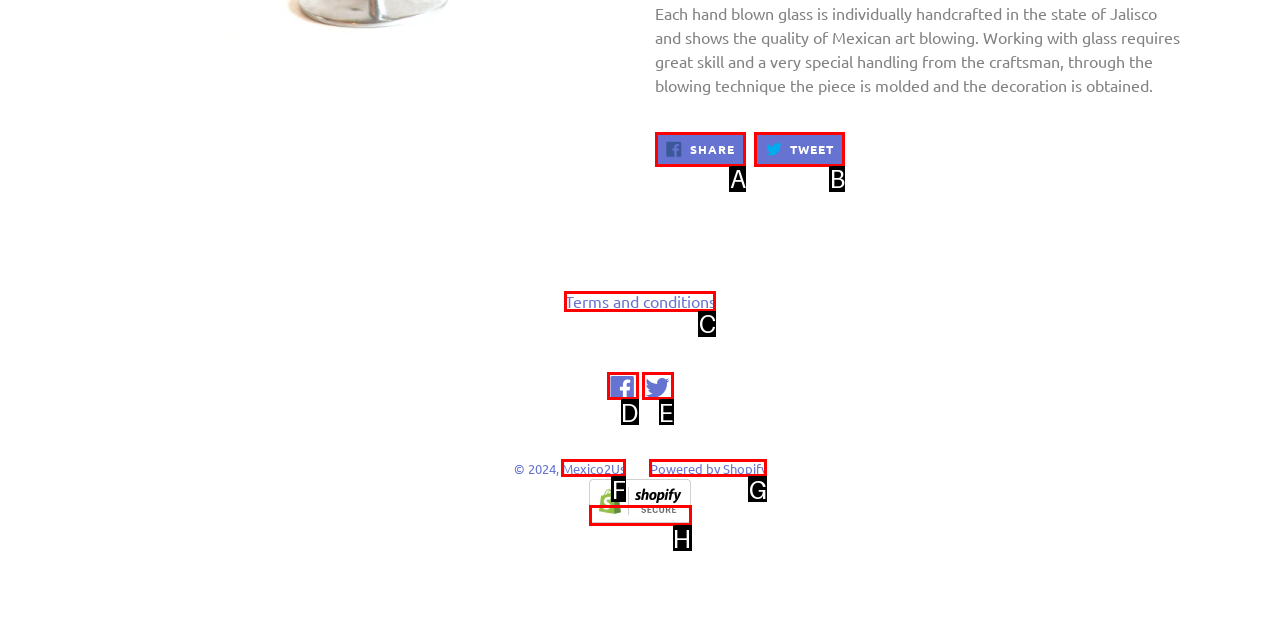Looking at the description: Tweet Tweet on Twitter, identify which option is the best match and respond directly with the letter of that option.

B